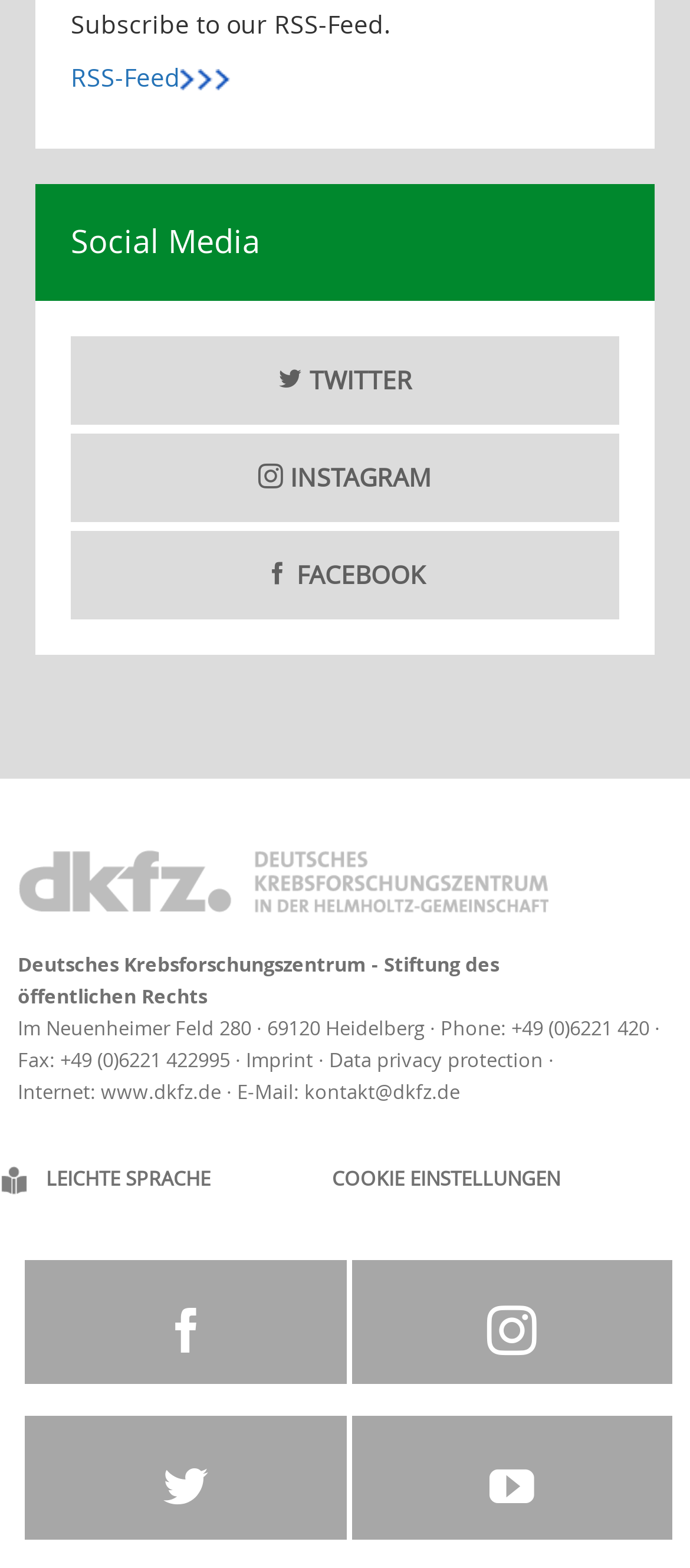Look at the image and answer the question in detail:
What is the phone number of the organization?

I found the phone number by searching for the text element that contains the phone number. I found the element with the text 'Phone: +49 (0)6221 0420' which provides the phone number of the organization.